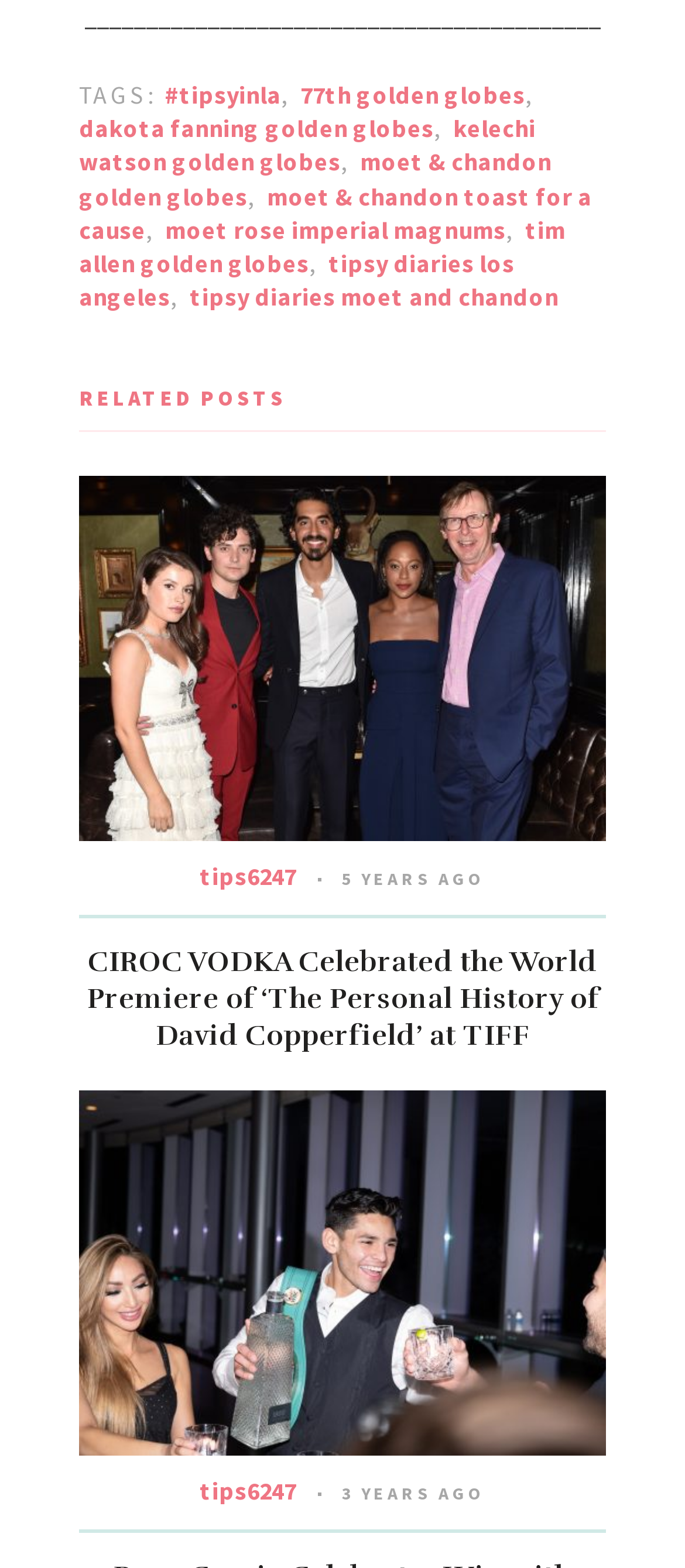Locate the coordinates of the bounding box for the clickable region that fulfills this instruction: "Read the article about CIROC VODKA Celebrated the World Premiere of ‘The Personal History of David Copperfield’ at TIFF".

[0.127, 0.603, 0.873, 0.672]